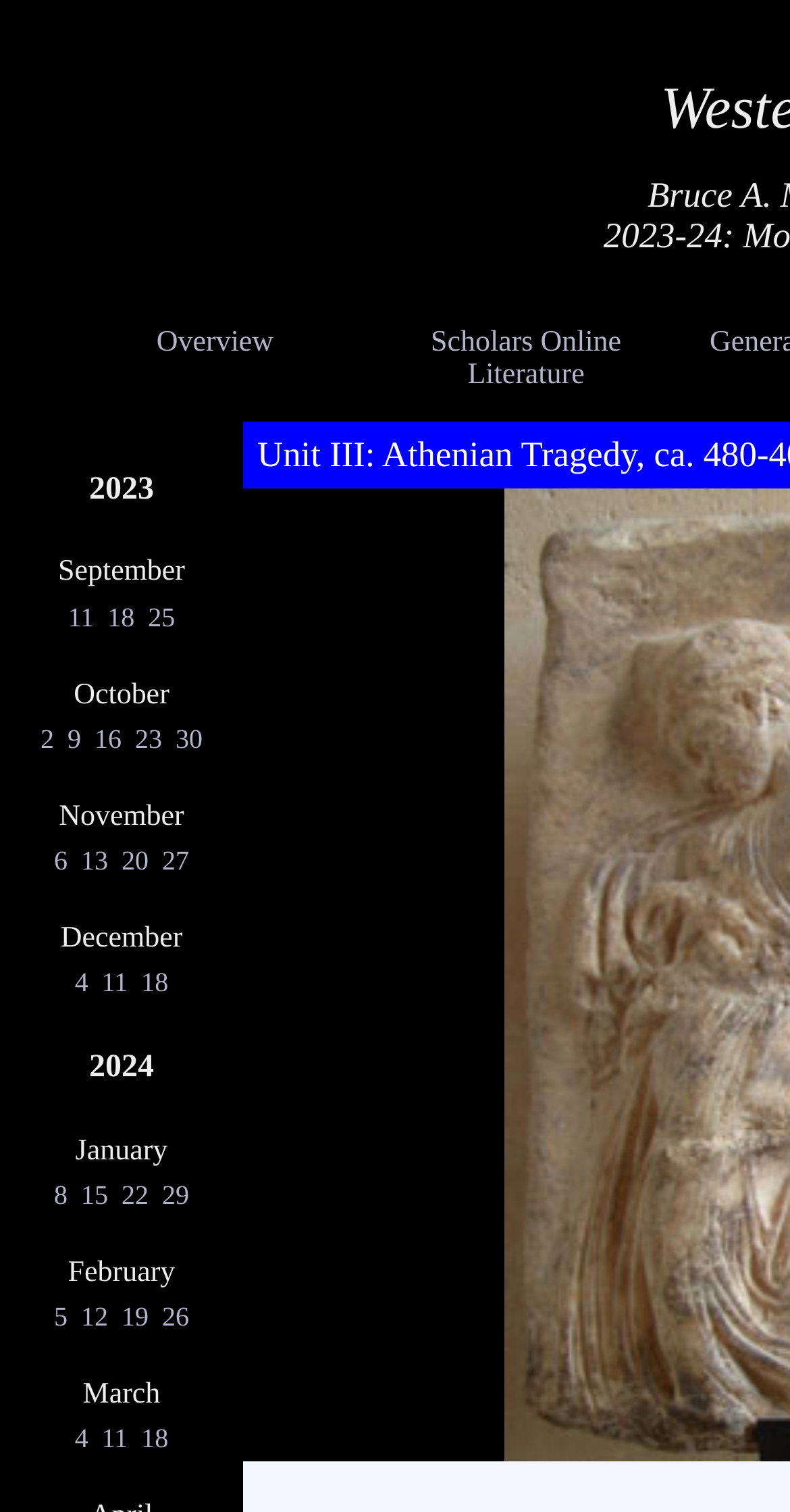Highlight the bounding box coordinates of the element that should be clicked to carry out the following instruction: "Access Scholars Online Literature". The coordinates must be given as four float numbers ranging from 0 to 1, i.e., [left, top, right, bottom].

[0.545, 0.216, 0.786, 0.259]